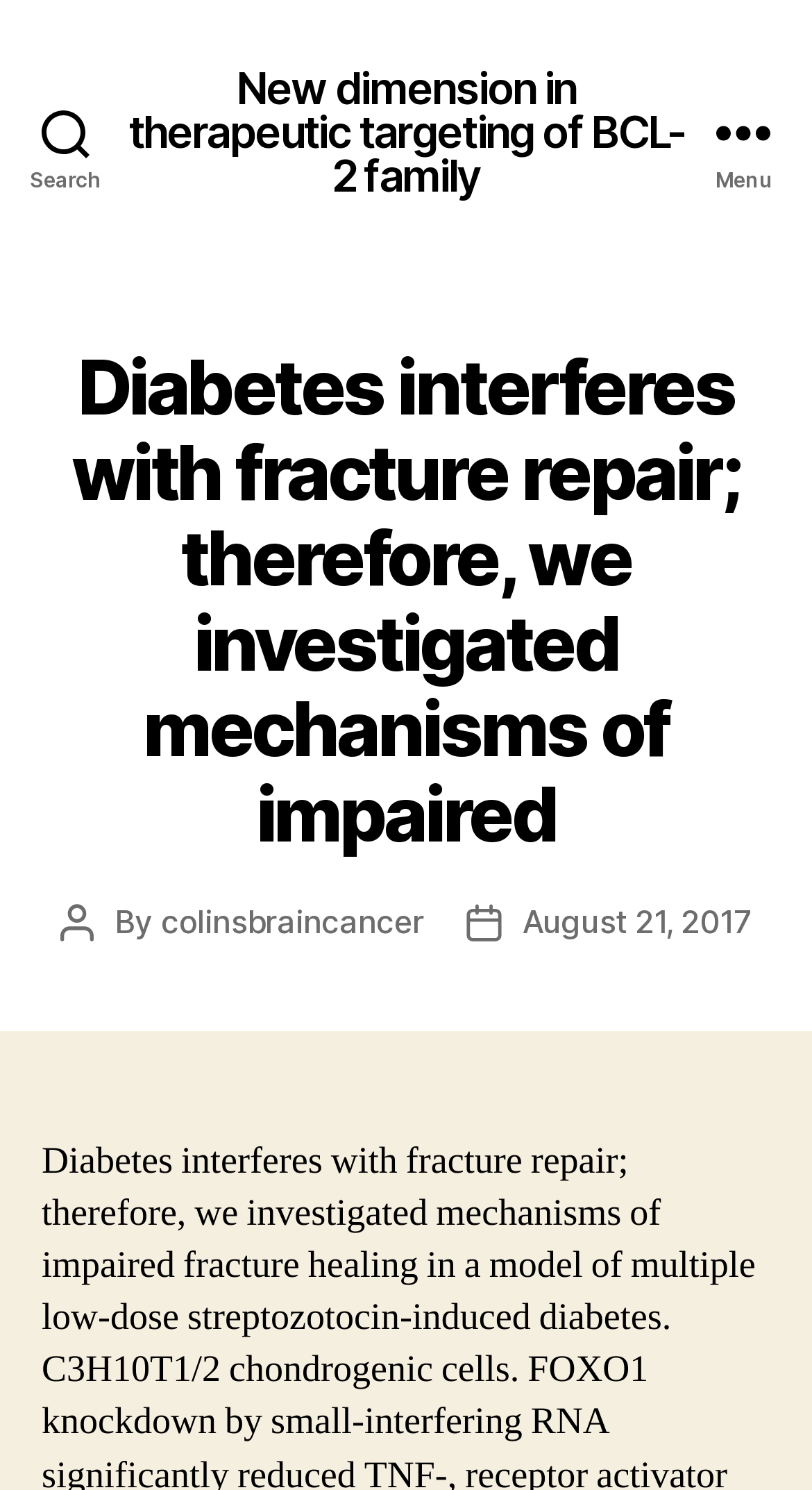Please provide a comprehensive response to the question below by analyzing the image: 
What is the topic of the article?

The heading of the article mentions 'Diabetes interferes with fracture repair', which suggests that the article is discussing the relationship between diabetes and fracture repair.